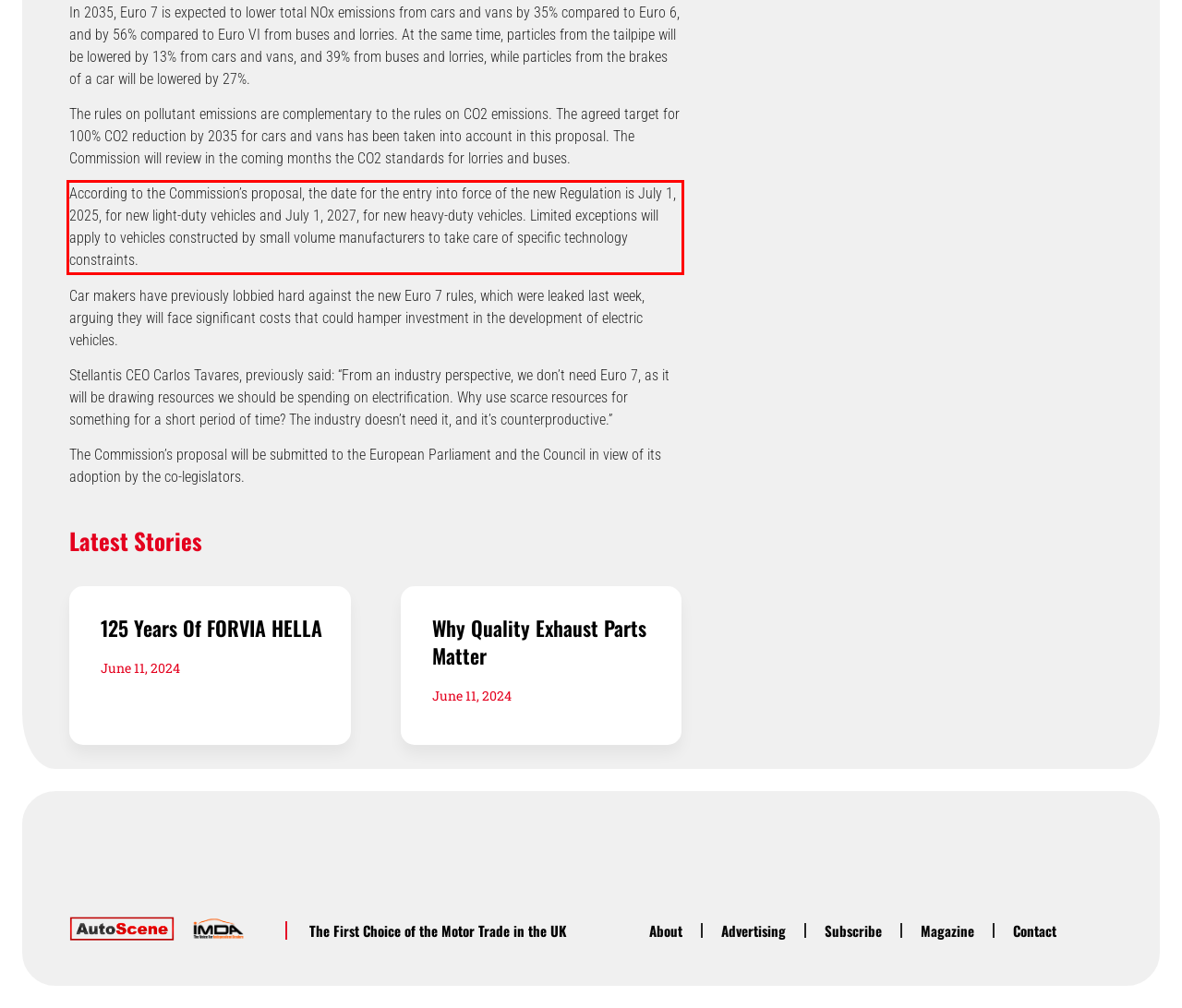You are provided with a screenshot of a webpage that includes a red bounding box. Extract and generate the text content found within the red bounding box.

According to the Commission’s proposal, the date for the entry into force of the new Regulation is July 1, 2025, for new light-duty vehicles and July 1, 2027, for new heavy-duty vehicles. Limited exceptions will apply to vehicles constructed by small volume manufacturers to take care of specific technology constraints.